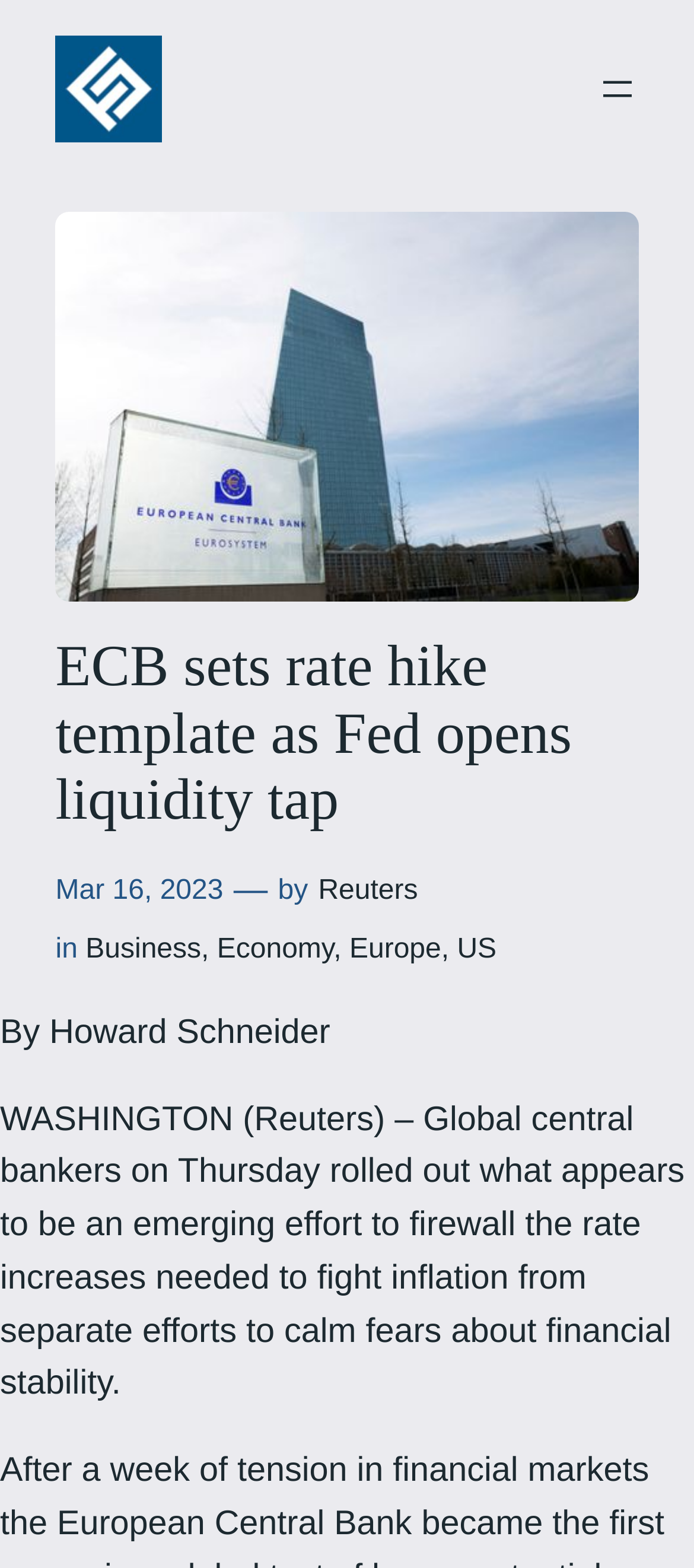What is the source of the article? Using the information from the screenshot, answer with a single word or phrase.

Reuters